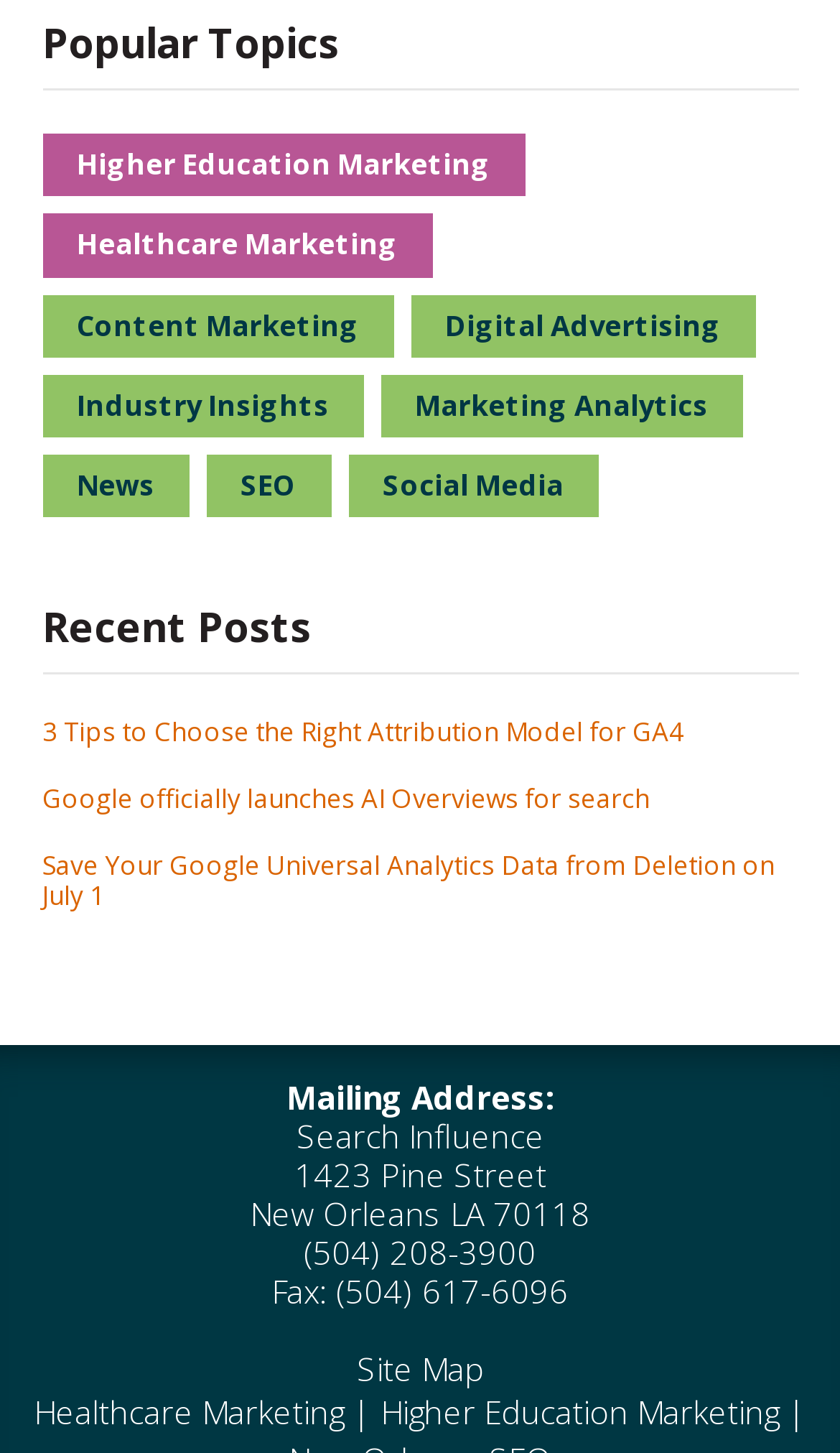Determine the bounding box coordinates for the clickable element to execute this instruction: "Call '(504) 208-3900'". Provide the coordinates as four float numbers between 0 and 1, i.e., [left, top, right, bottom].

[0.362, 0.847, 0.638, 0.876]